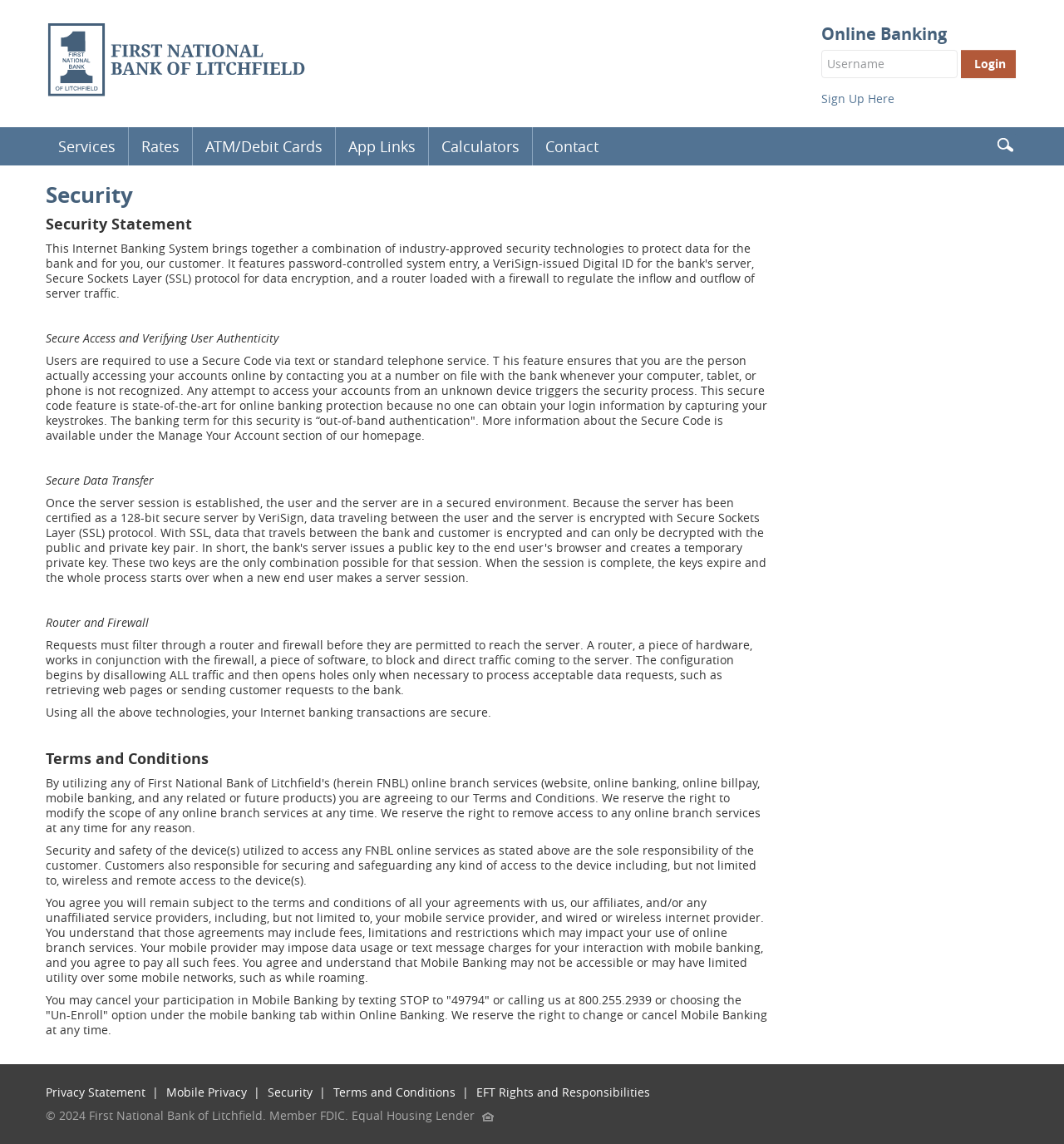What is the customer responsible for?
Give a single word or phrase answer based on the content of the image.

Securing their device